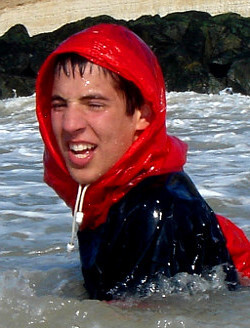Formulate a detailed description of the image content.

The image captures a young man enjoying the surf, wearing a bright red hooded jacket that helps keep him warm in the water. His expression reflects a mix of excitement and determination as he navigates through the waves, splashes surrounding him. The ocean beach scene hints at a fun yet potentially challenging day by the shore, emphasizing the importance of proper gear while swimming in the sea. The rocky backdrop suggests that he may be swimming near a shore where waves crash against rocks, underscoring the adventurous nature of this outdoor experience.